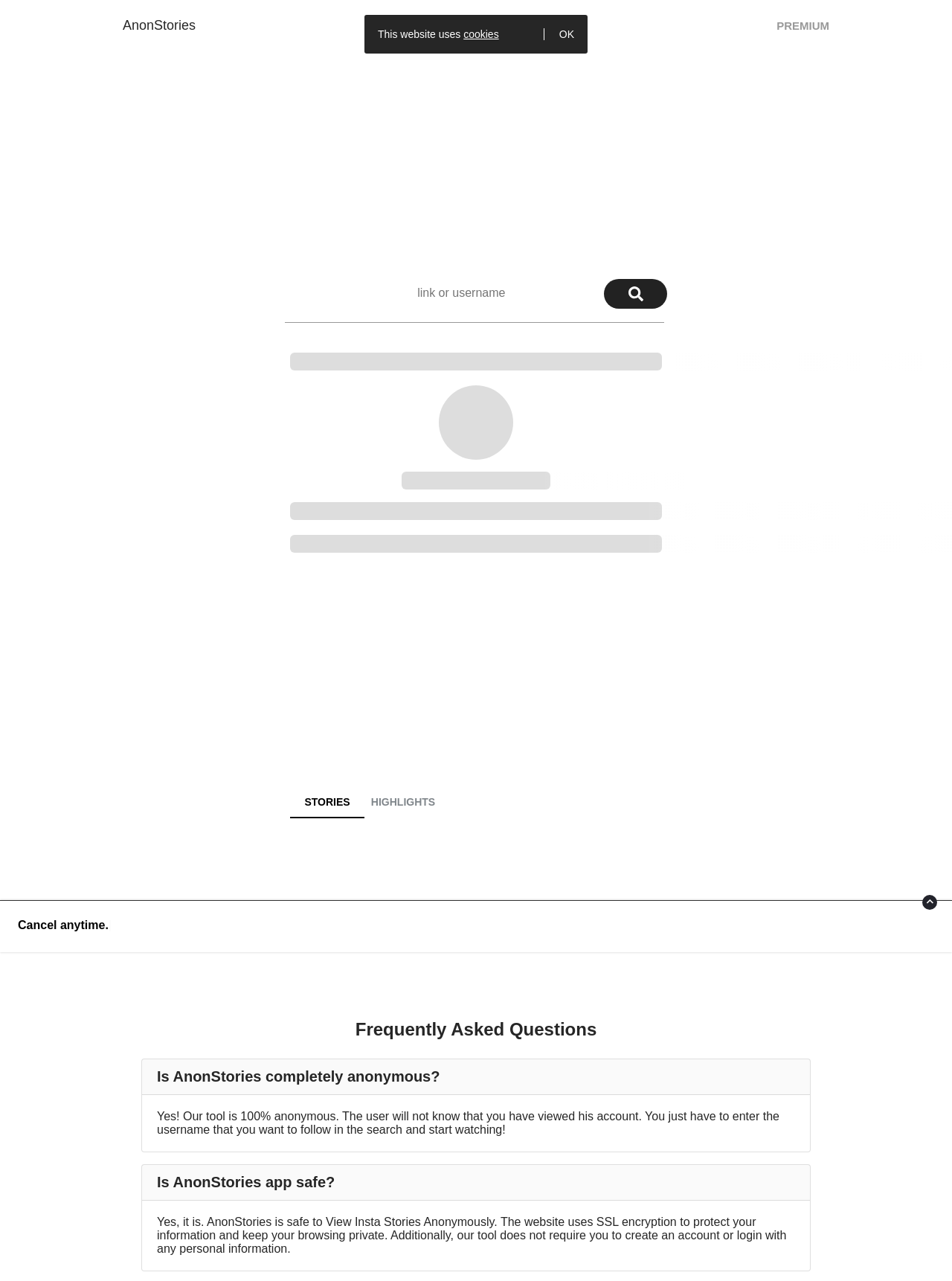Carefully examine the image and provide an in-depth answer to the question: What is the purpose of this website?

Based on the webpage's content, it appears to be an Instagram story viewer that allows users to view stories without the account owner knowing. The website's features, such as the ability to download stories and view them anonymously, suggest that its primary purpose is to provide a way for users to view Instagram stories without being detected.